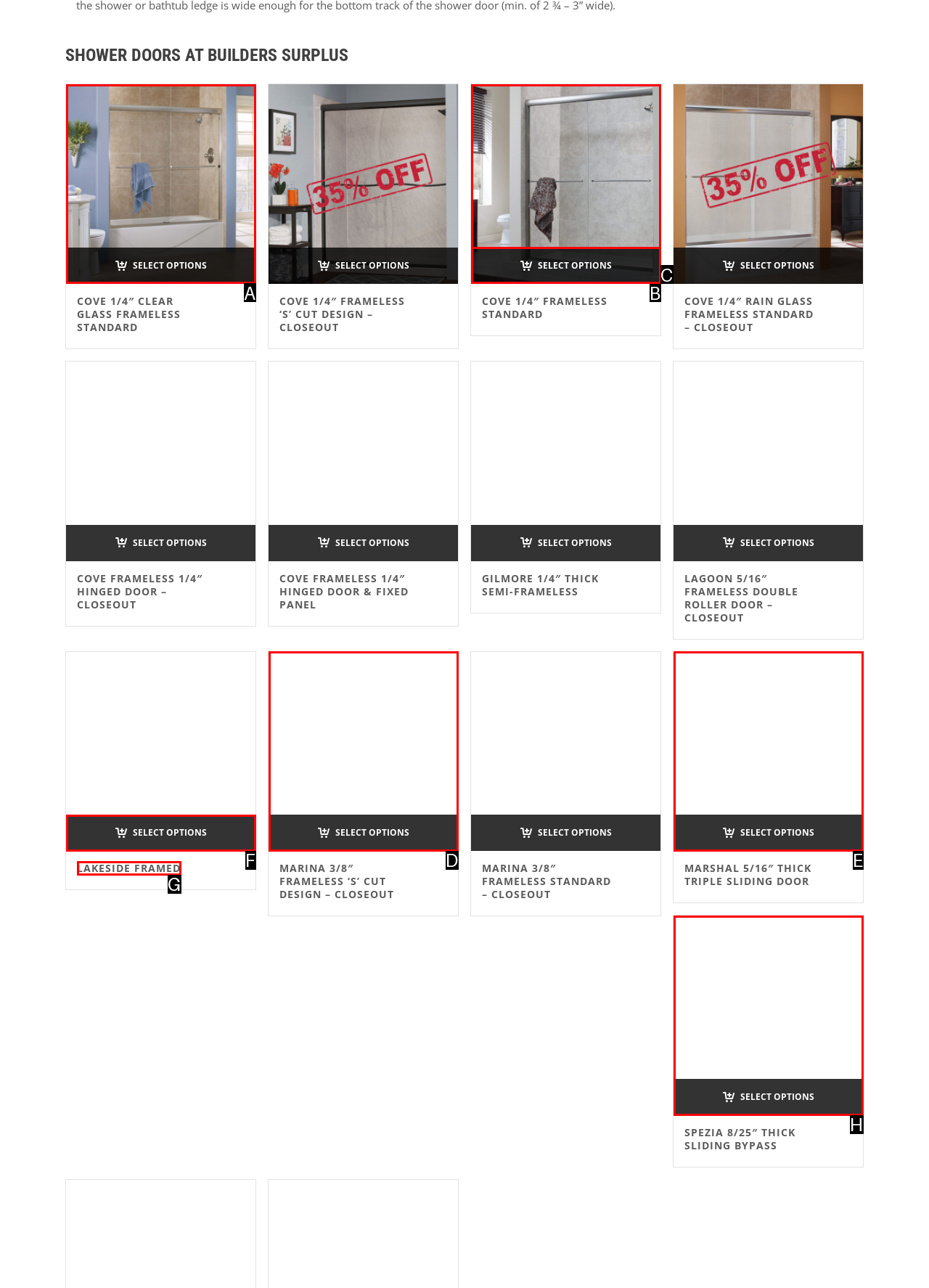Which option corresponds to the following element description: parent_node: SELECT OPTIONS?
Please provide the letter of the correct choice.

H